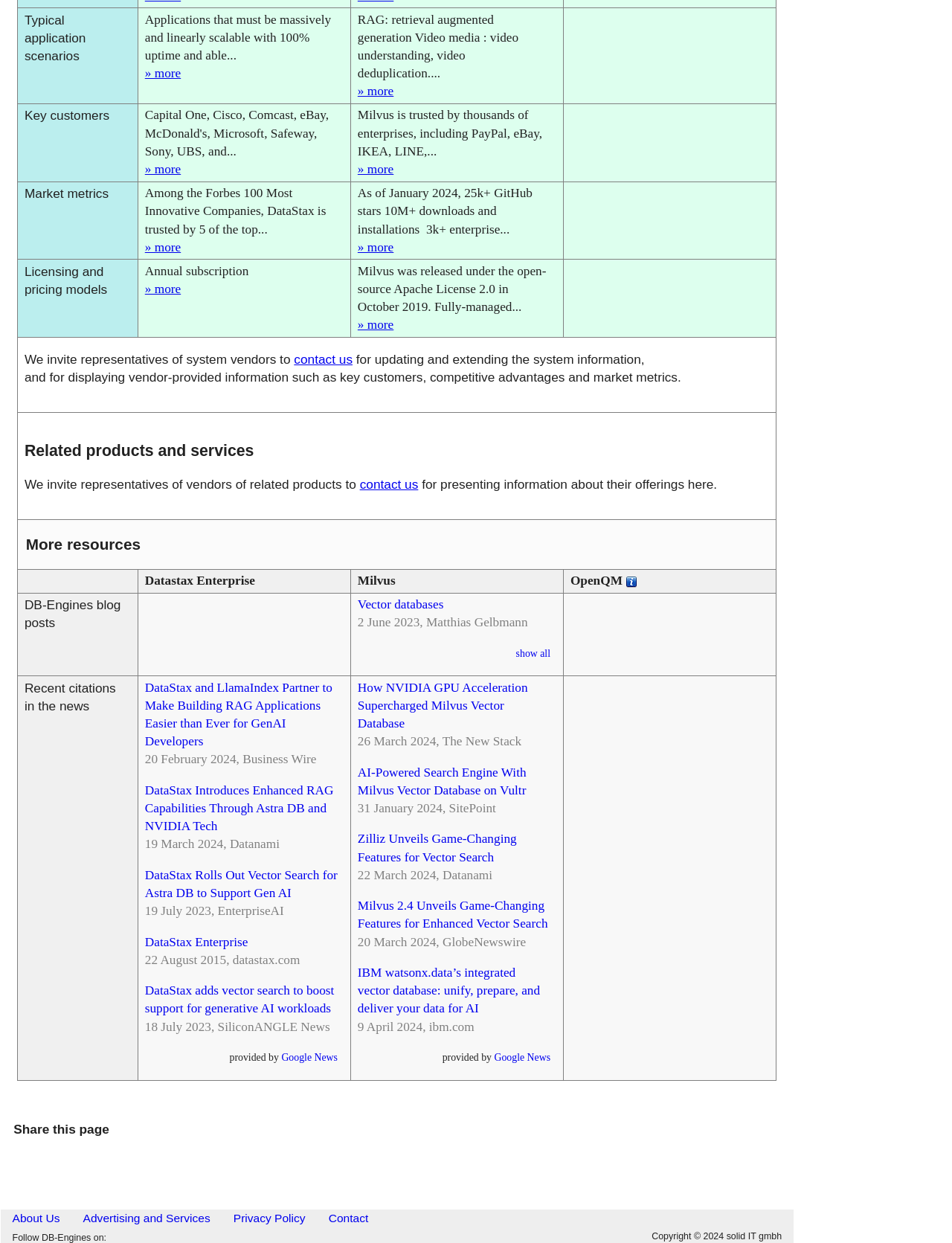Please give a concise answer to this question using a single word or phrase: 
What is the news source for the recent citations?

Google News